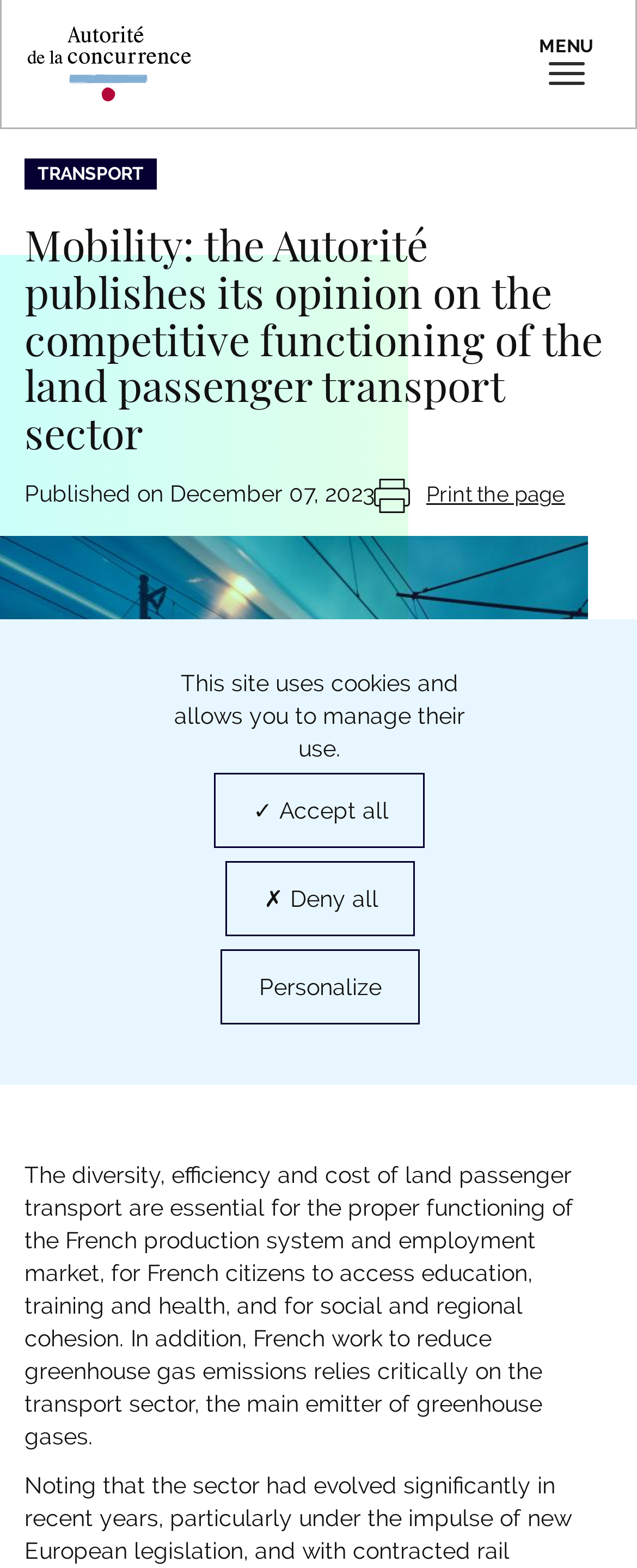Please respond in a single word or phrase: 
What is the name of the organization?

Autorité de la concurrence